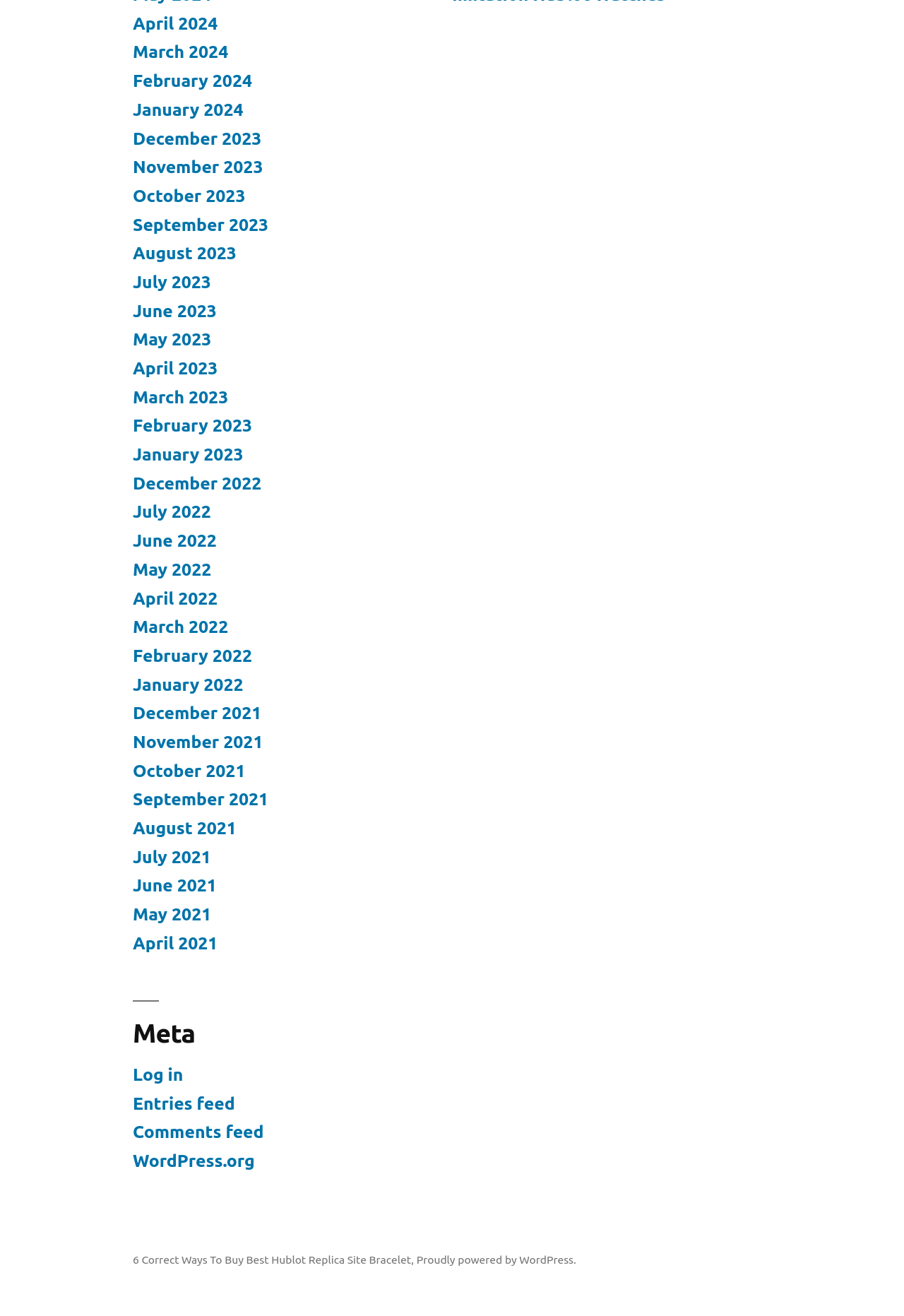What is the purpose of the 'Log in' link?
Provide an in-depth answer to the question, covering all aspects.

I found the 'Log in' link under the 'Meta' navigation section, which suggests that it is used to log in to the website, likely to access restricted content or features.